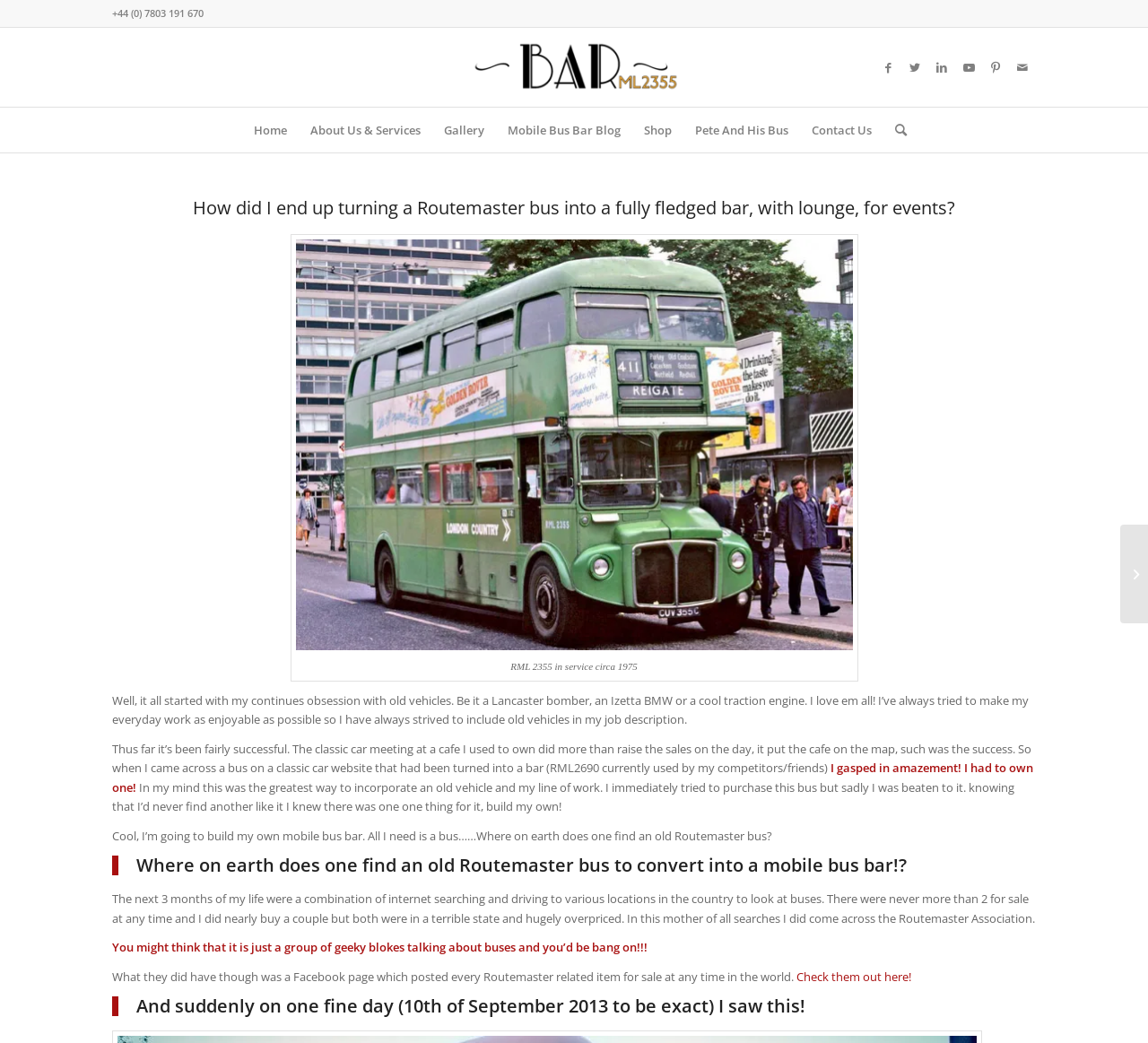Provide the bounding box coordinates of the area you need to click to execute the following instruction: "Read the 'Mobile Bus Bar Blog'".

[0.432, 0.103, 0.55, 0.146]